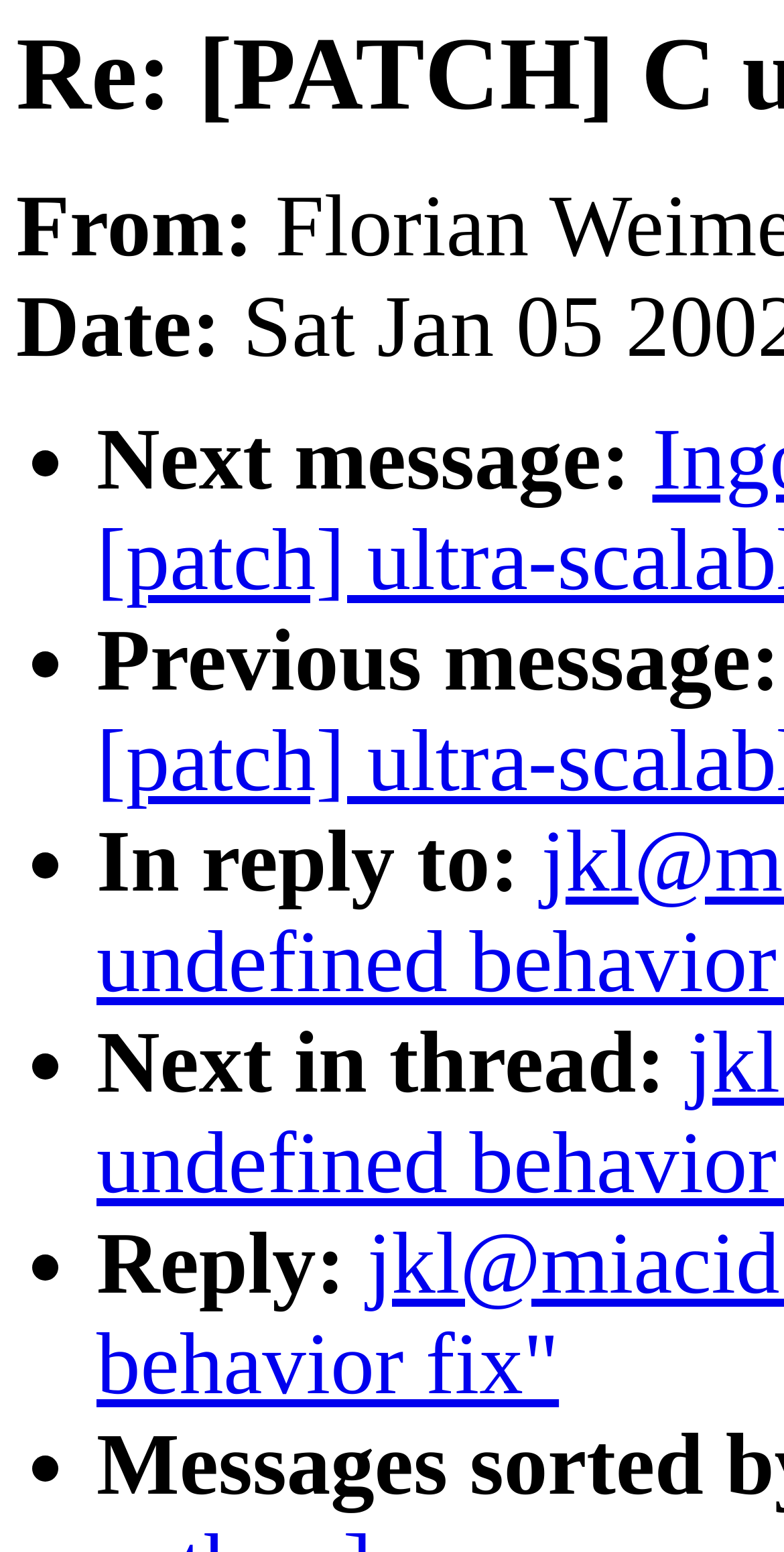Determine the main headline from the webpage and extract its text.

Re: [PATCH] C undefined behavior fix